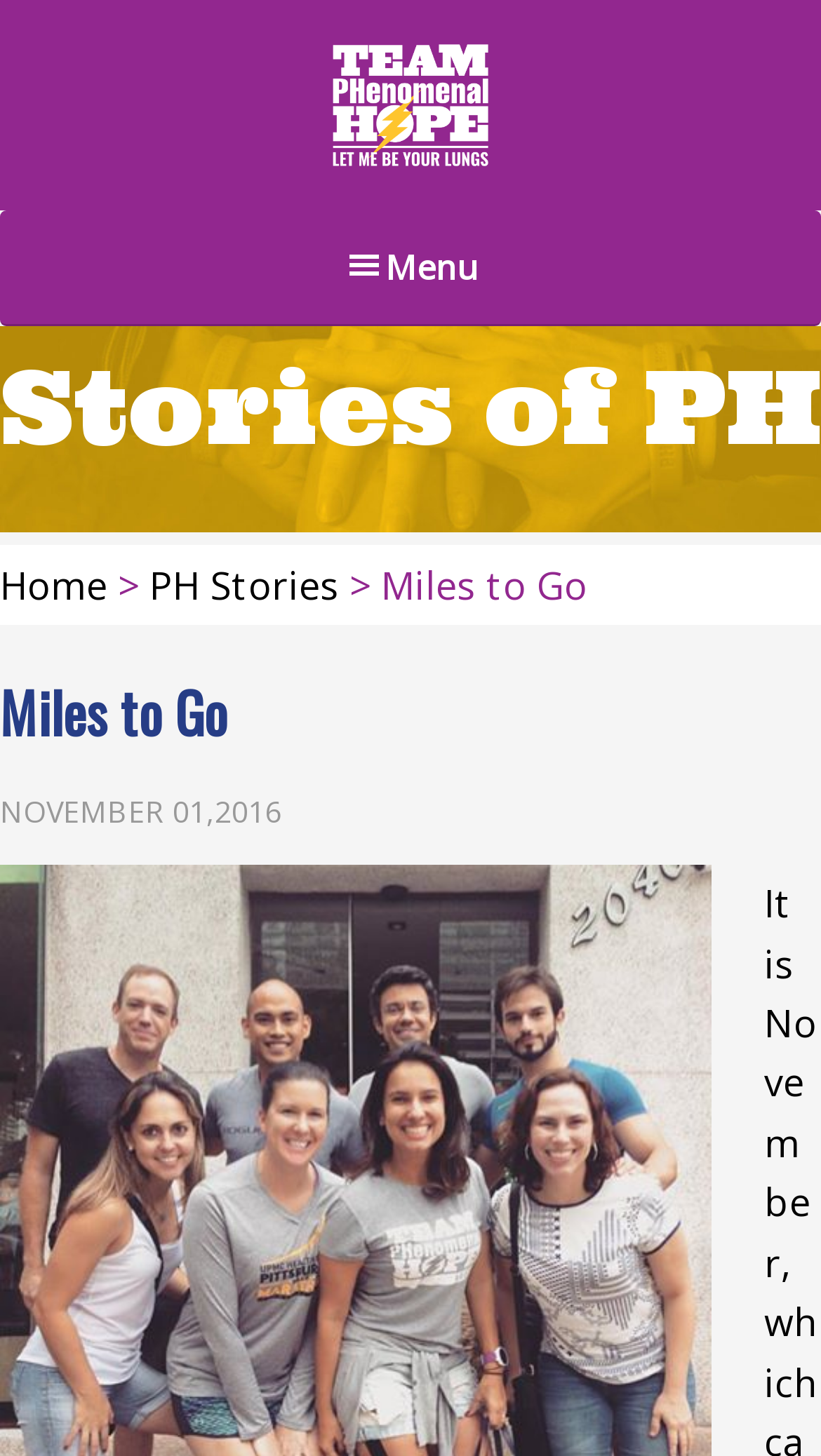Produce an extensive caption that describes everything on the webpage.

The webpage is about PH Awareness Month, with a focus on Team PHenomenal Hope. At the top, there is a link and an image, likely a logo, taking up most of the width. Below this, there is a menu button on the left side, followed by a series of links to different sections of the website, including "About Us", "Programs", "PH Stories", and more. These links are stacked vertically, taking up the full width of the page.

Further down, there is a heading that reads "Stories of PH", followed by a link to "Home" and another link to "PH Stories". There is also a static text element that contains a greater-than symbol. The main content of the page is headed by a title "Miles to Go", which is also a link. Below this, there is a subheading with the date "NOVEMBER 01, 2016".

At the bottom of the page, there are two links, "Donate" and "Join", which are positioned side by side, taking up most of the width. Overall, the webpage has a simple and organized layout, with a clear focus on promoting PH Awareness Month and providing access to different sections of the website.